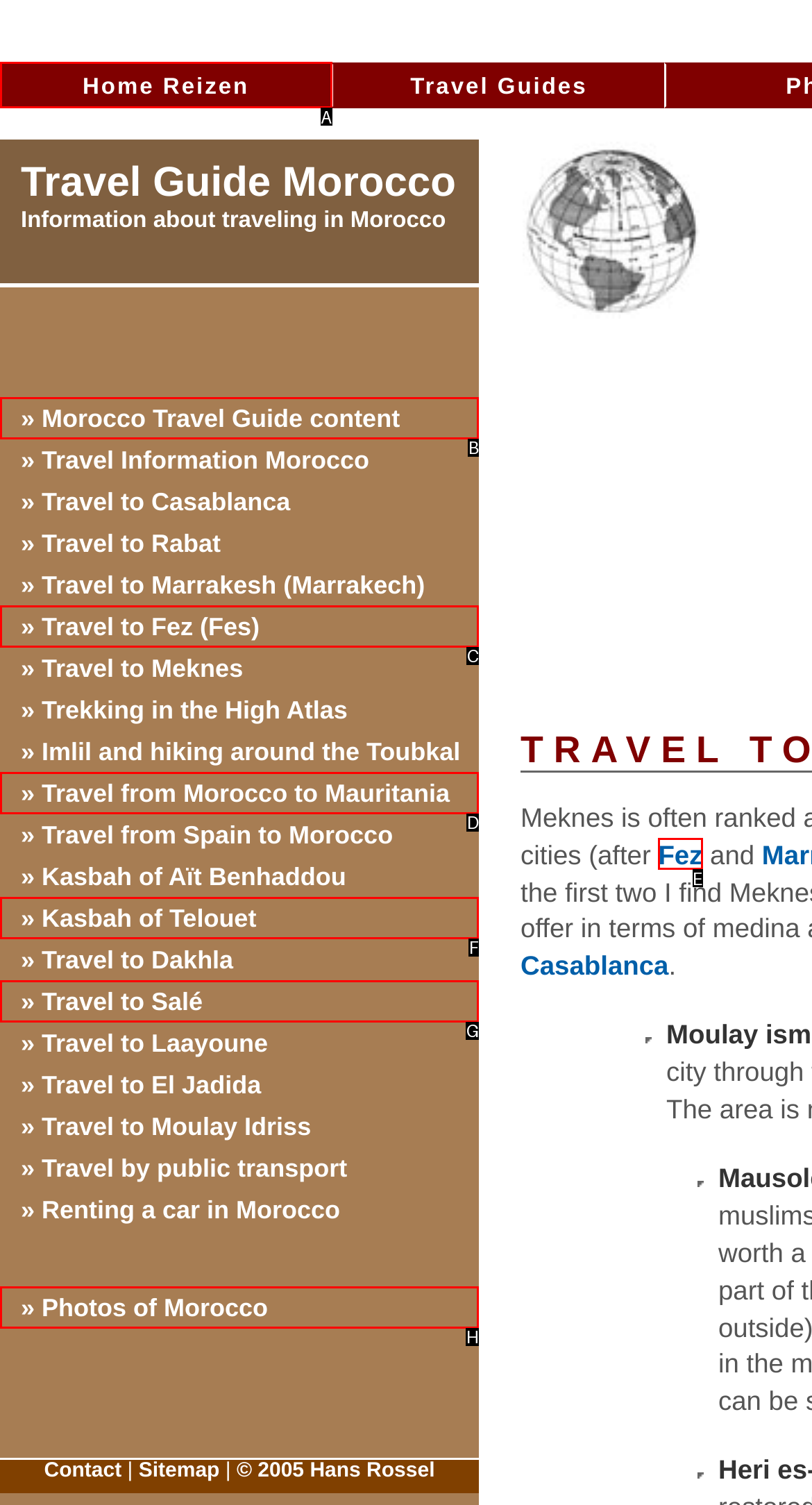Look at the description: » Travel to Fez (Fes)
Determine the letter of the matching UI element from the given choices.

C